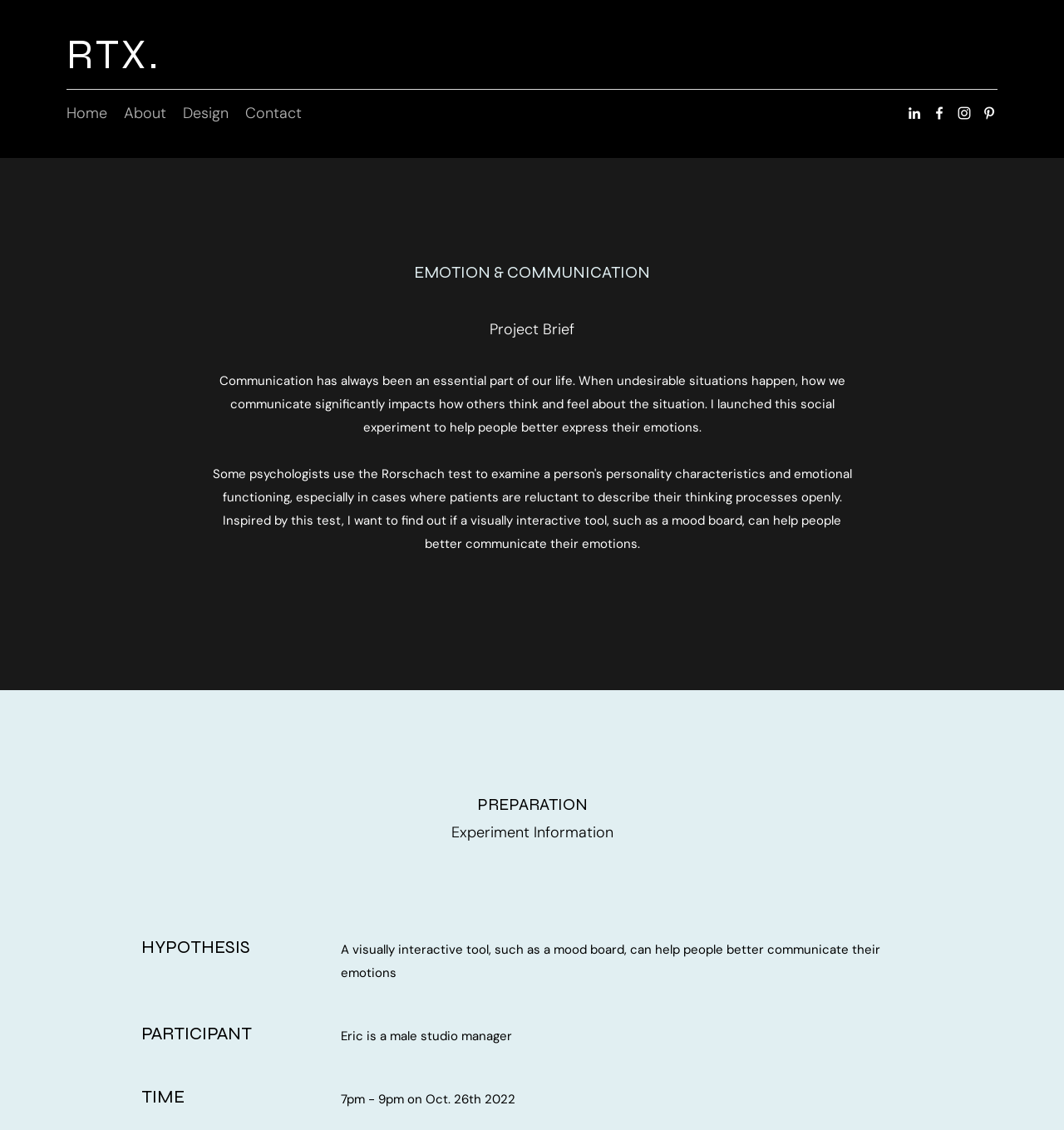Could you locate the bounding box coordinates for the section that should be clicked to accomplish this task: "Contact us".

[0.223, 0.089, 0.291, 0.111]